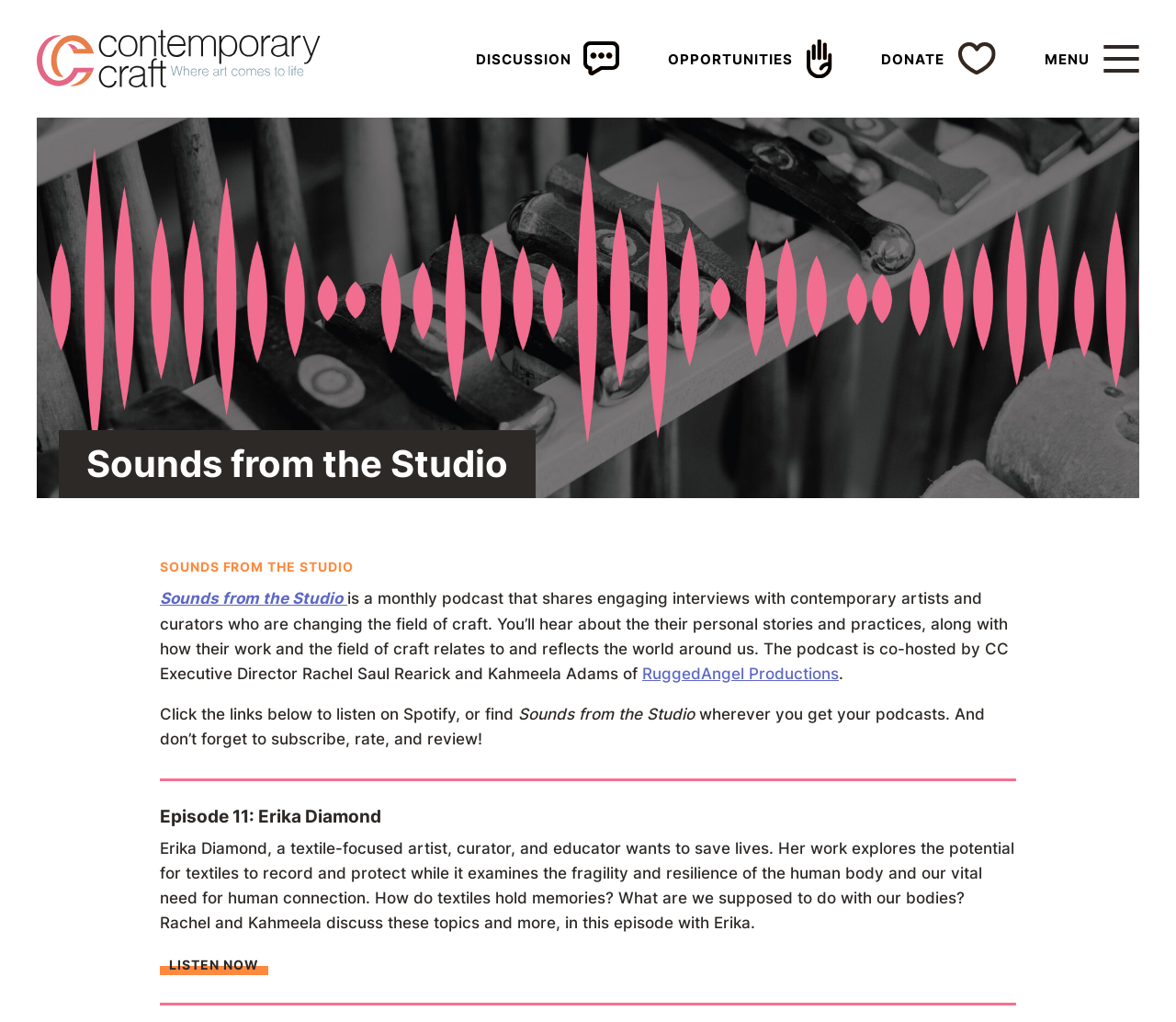Please provide a detailed answer to the question below by examining the image:
What is the topic of Episode 11?

I found the answer by looking at the section of the webpage that describes Episode 11. The heading says 'Episode 11: Erika Diamond', which suggests that Erika Diamond is the topic of this episode.